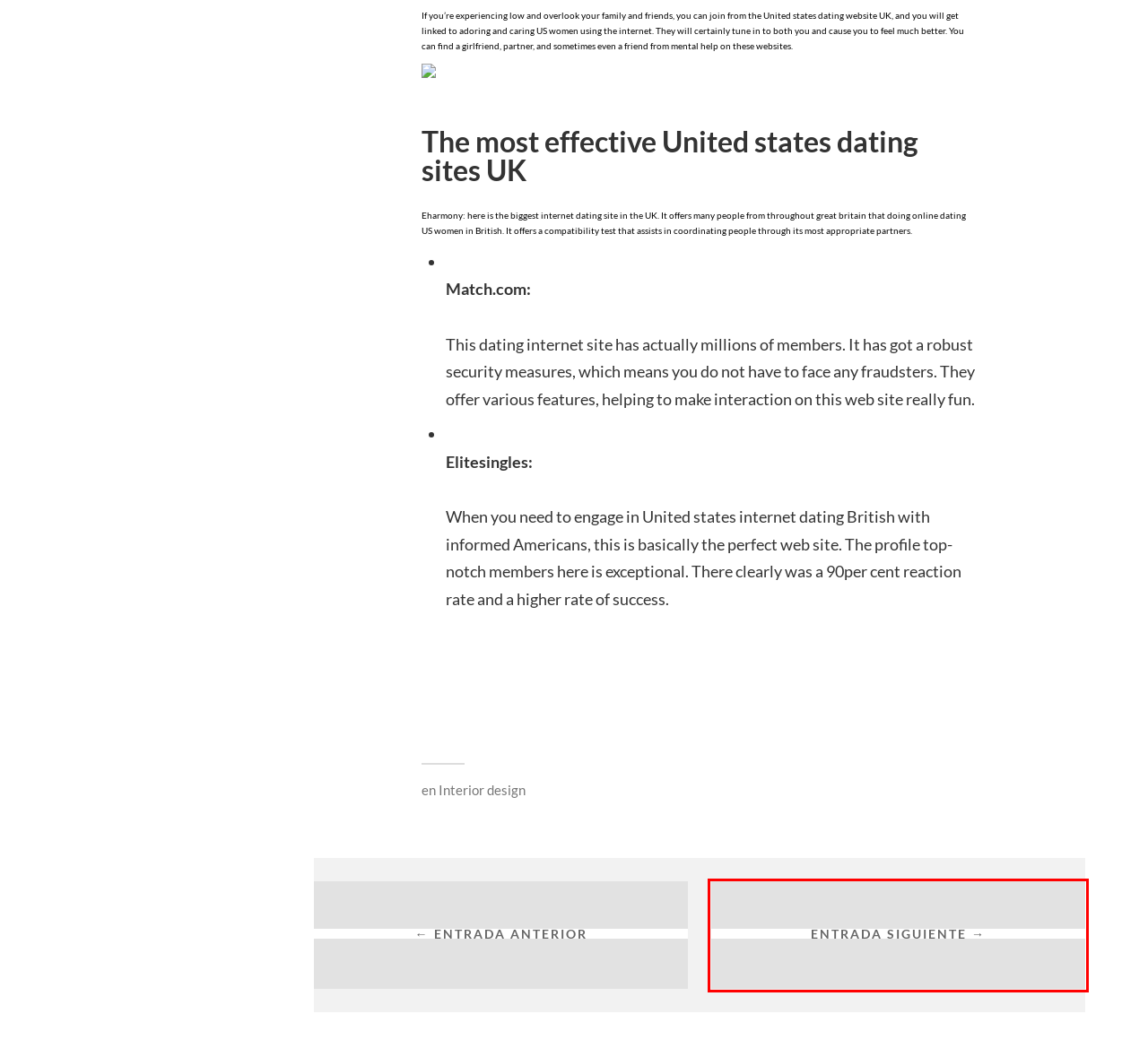You are given a screenshot depicting a webpage with a red bounding box around a UI element. Select the description that best corresponds to the new webpage after clicking the selected element. Here are the choices:
A. Experience the joys of gay daddies dating – join now
B. Interior design
C. Painting
D. Complimentary Asian Internet Dating Sites in March 2023
E. I used to be a Submit Order Star of the wedding
F. American Men Marrying Foreign Girls
G. The best site to meet sugar mommas: find your perfect match now
H. video

A